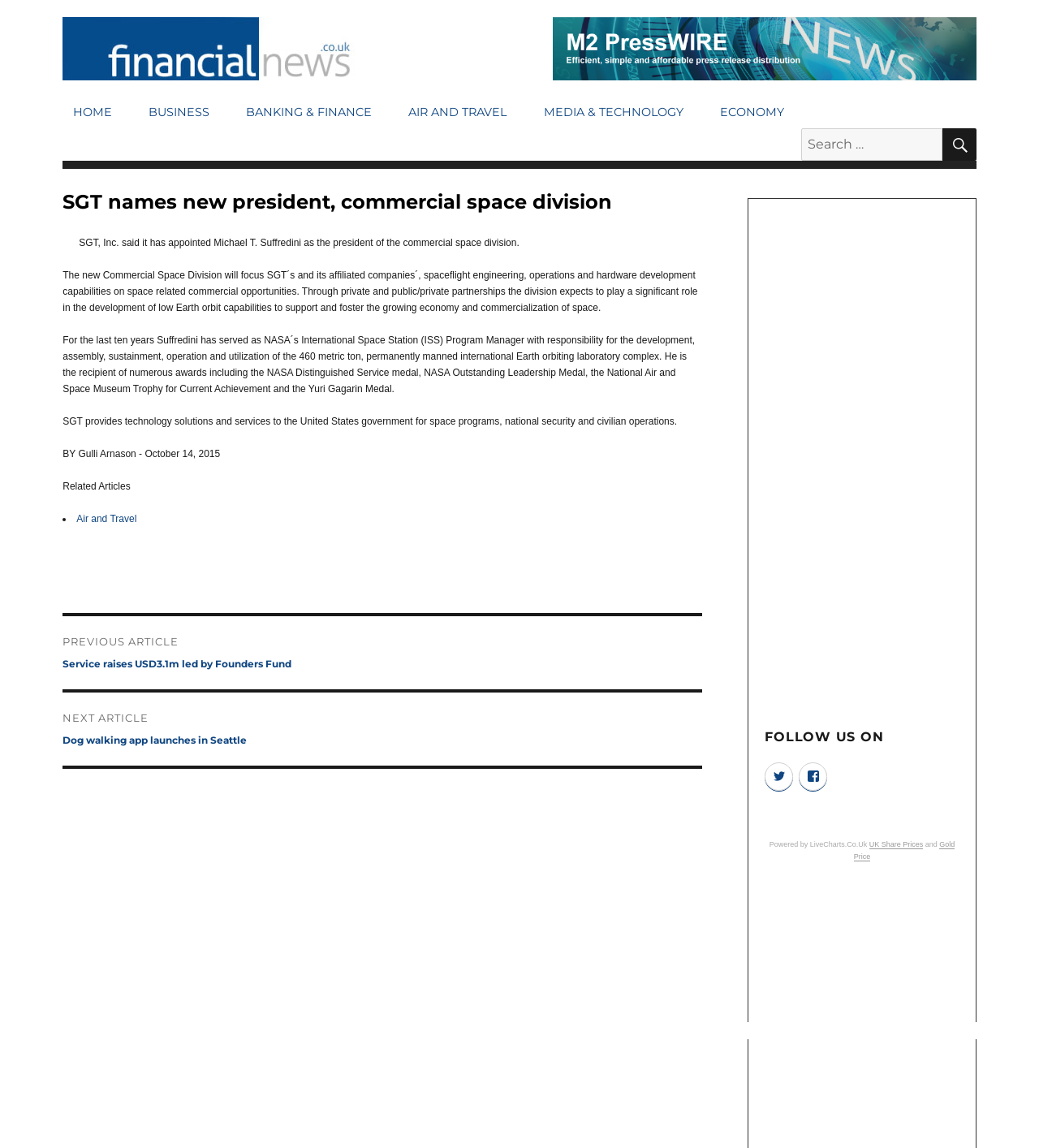Locate the UI element described by Air and Travel and provide its bounding box coordinates. Use the format (top-left x, top-left y, bottom-right x, bottom-right y) with all values as floating point numbers between 0 and 1.

[0.074, 0.447, 0.131, 0.457]